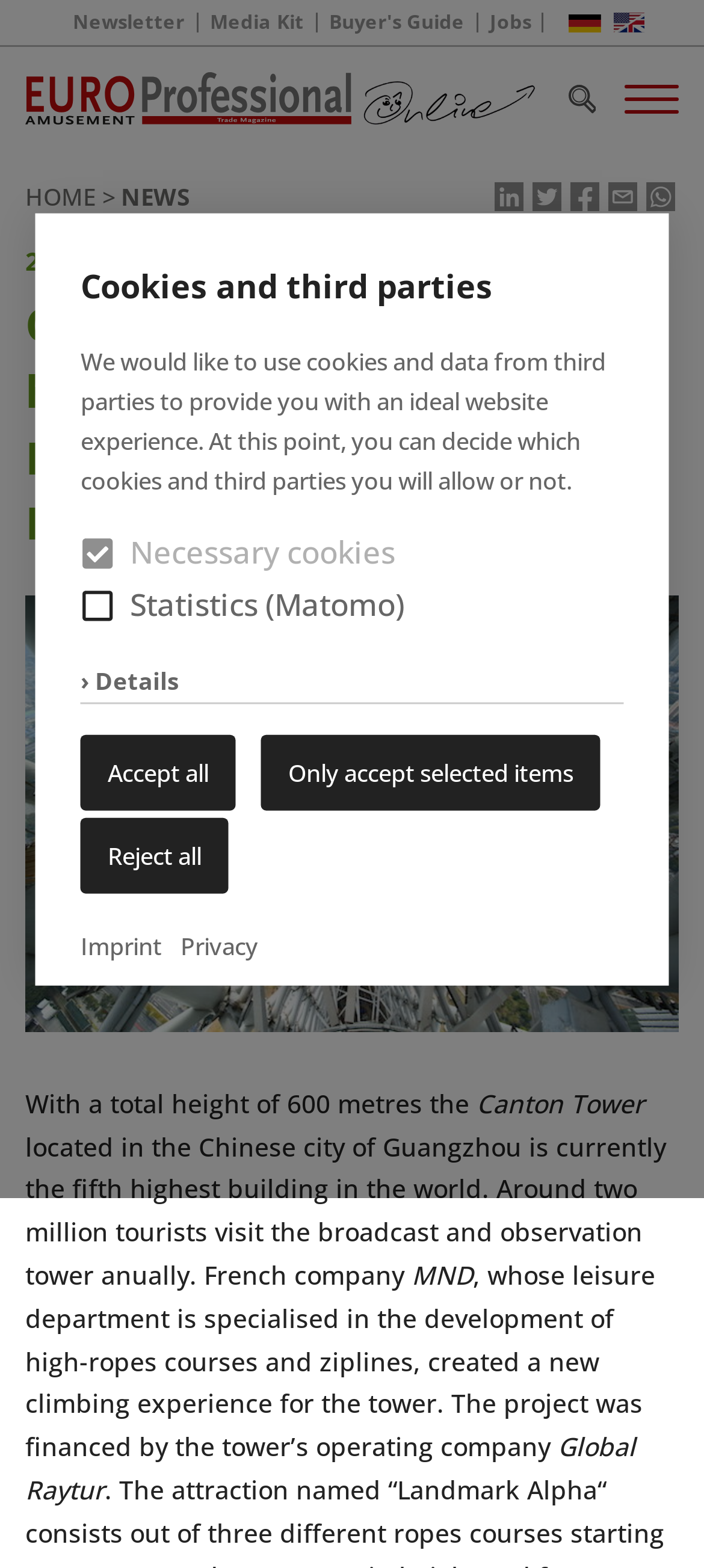Can you specify the bounding box coordinates of the area that needs to be clicked to fulfill the following instruction: "Search for something"?

[0.788, 0.052, 0.869, 0.074]